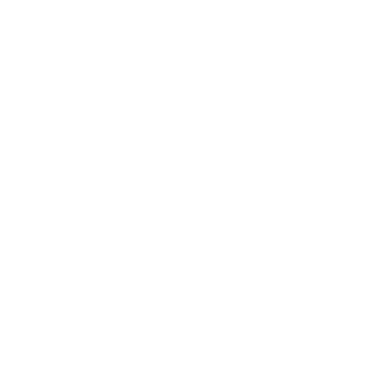What type of audience is the design likely to appeal to?
Please use the image to provide a one-word or short phrase answer.

fashion-forward